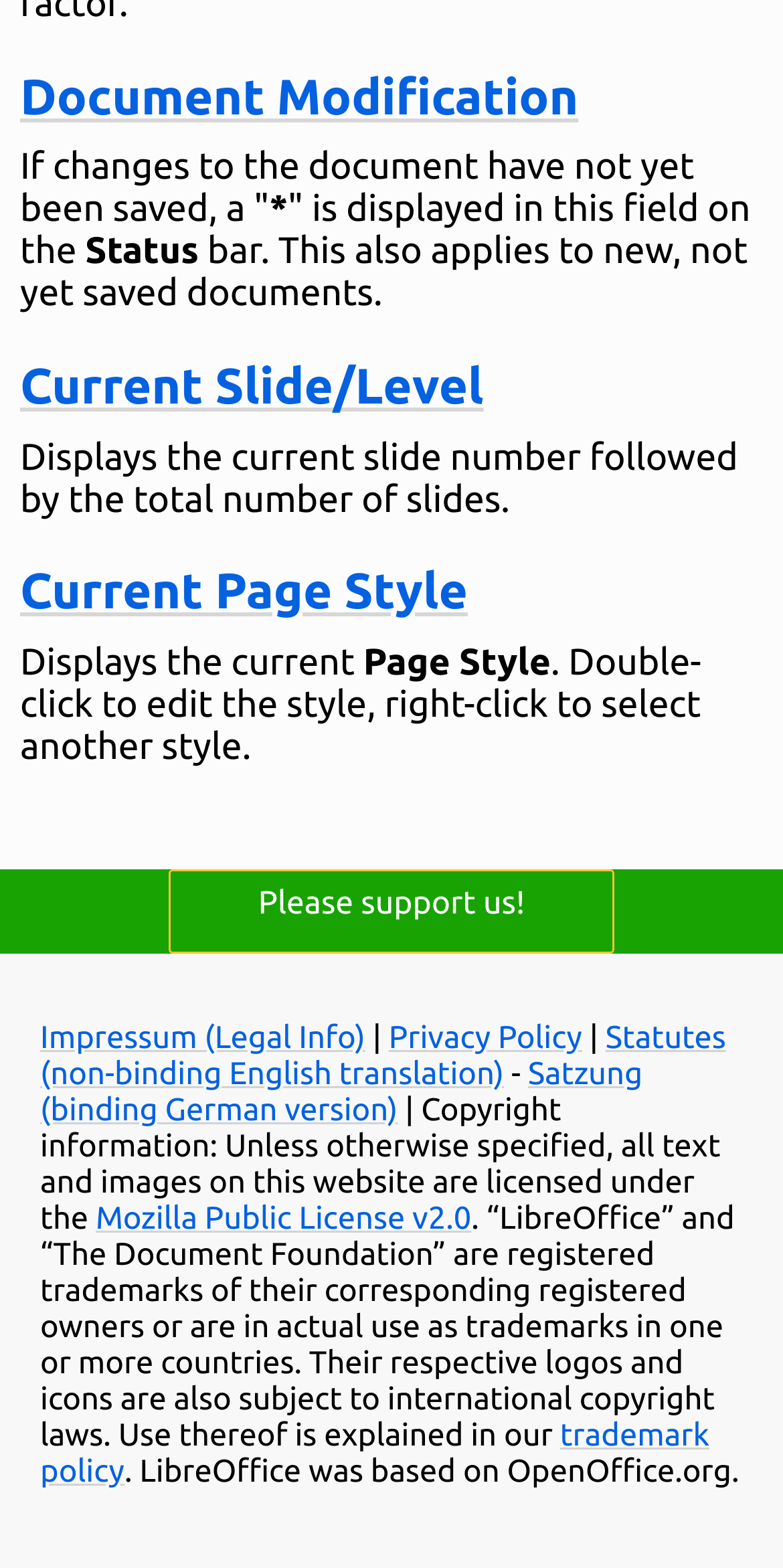Find the bounding box coordinates of the element you need to click on to perform this action: 'Edit 'Current Page Style''. The coordinates should be represented by four float values between 0 and 1, in the format [left, top, right, bottom].

[0.026, 0.359, 0.597, 0.394]